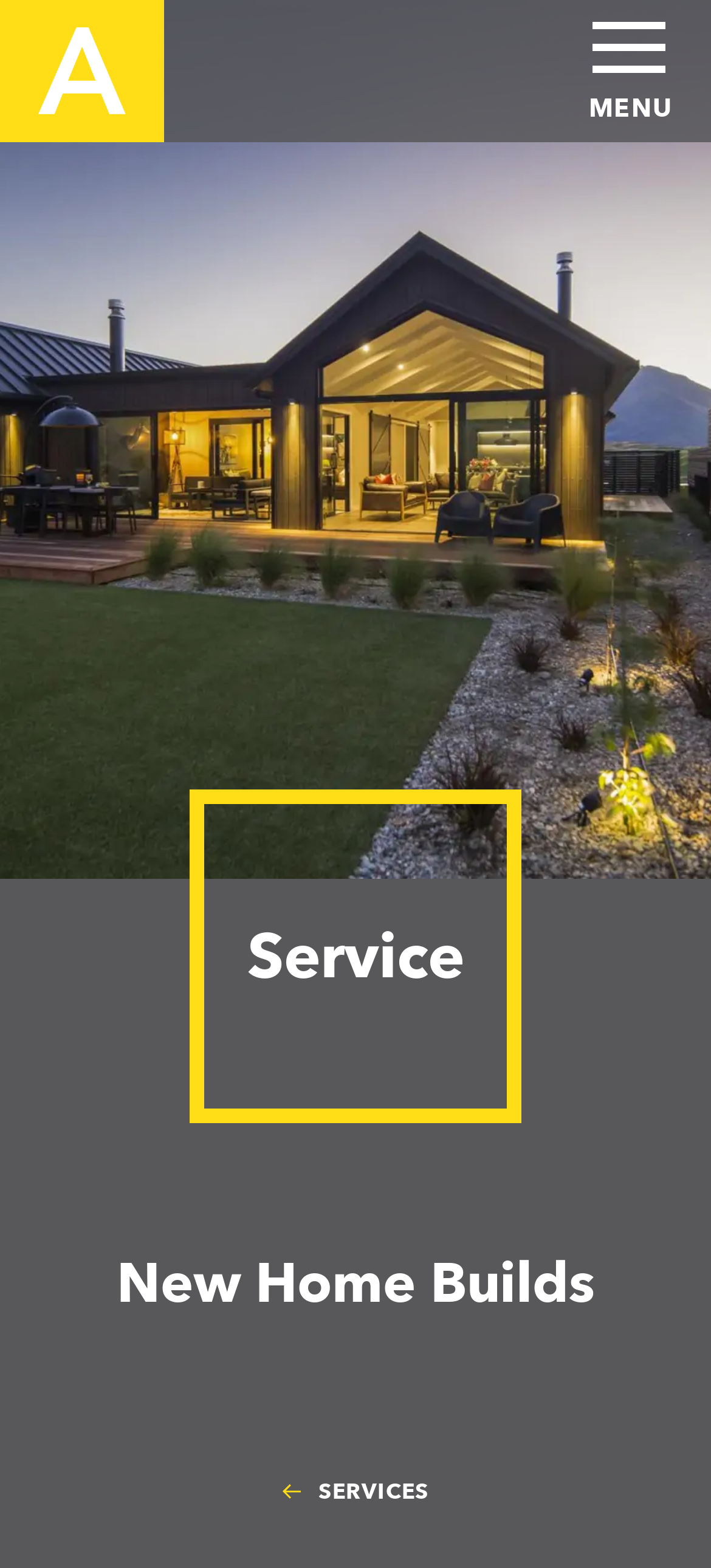What is the main service offered by the company? Examine the screenshot and reply using just one word or a brief phrase.

New Home Builds